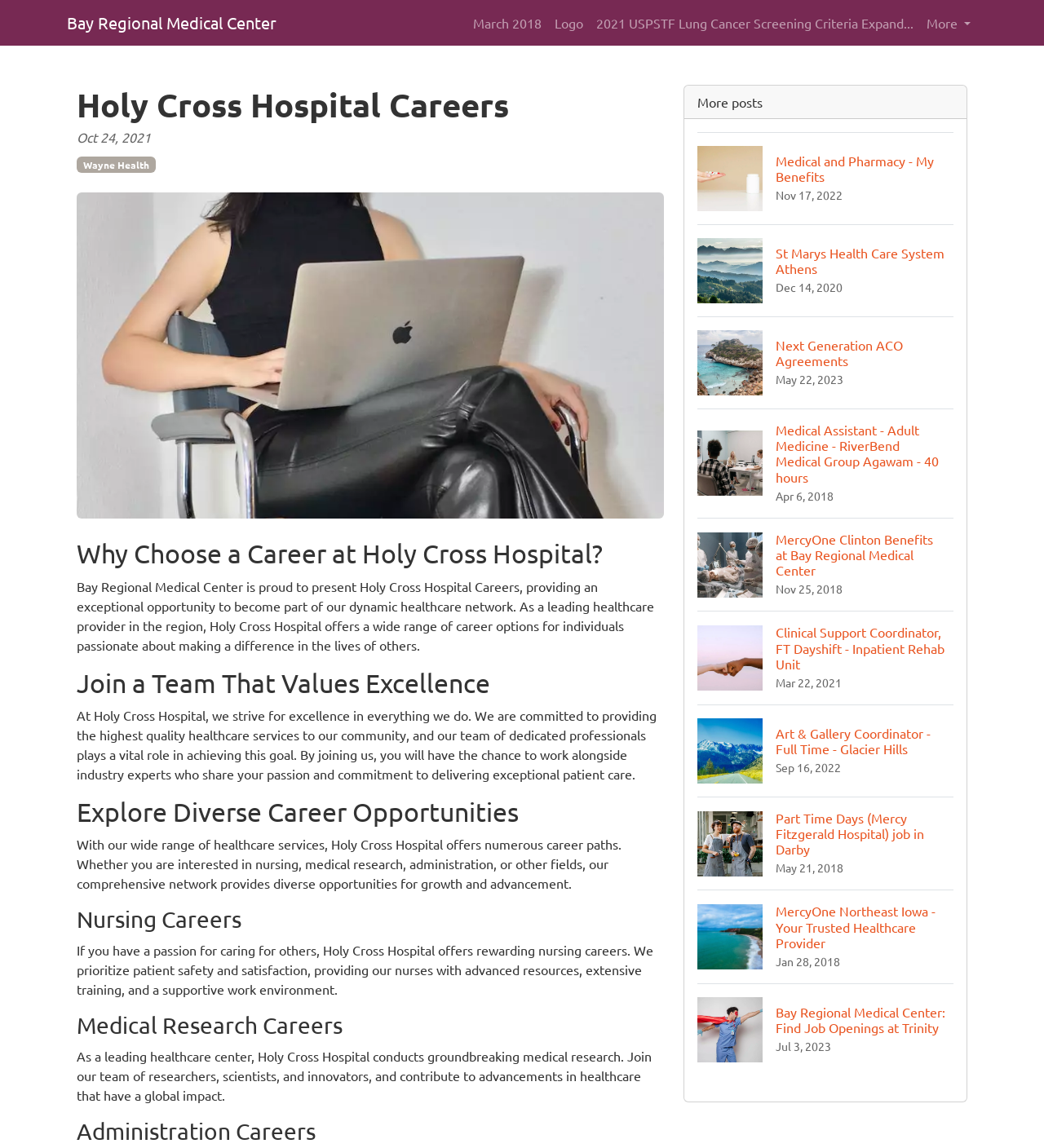What is the purpose of the hospital?
Answer the question based on the image using a single word or a brief phrase.

Healthcare